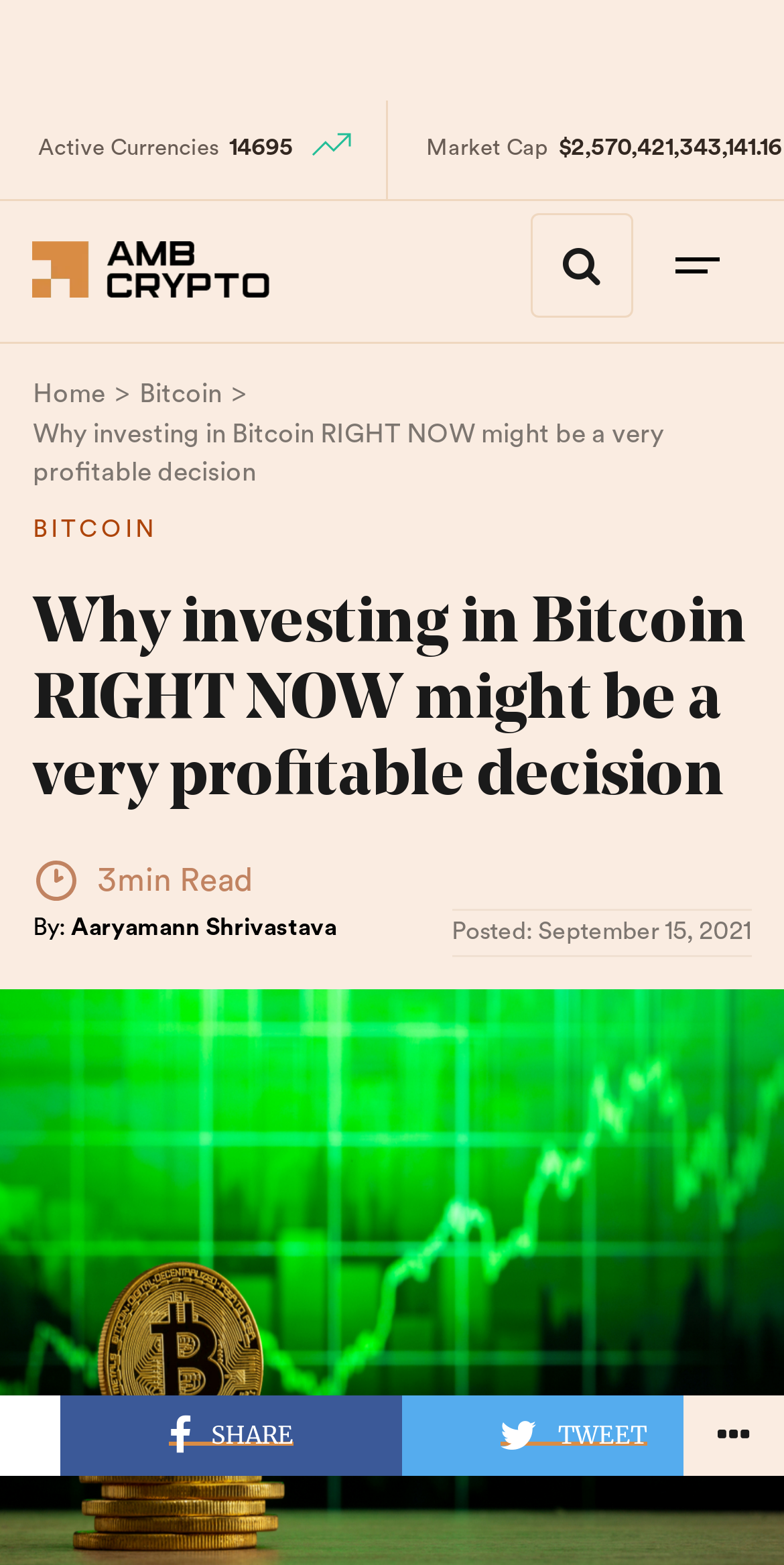Describe all the significant parts and information present on the webpage.

The webpage appears to be an article about Bitcoin investment, with the title "Why investing in Bitcoin RIGHT NOW might be a very profitable decision" prominently displayed at the top. Below the title, there is a navigation breadcrumb section with links to "Home" and "Bitcoin". 

On the top-left corner, there is a section displaying cryptocurrency information, including "Active Currencies" and "Market Cap" labels, accompanied by numerical values and an image. 

The main content of the article is divided into sections, with a heading that repeats the title. The article text is not immediately visible in the accessibility tree, but there is an indication of a 3-minute read time. 

The article is attributed to an author, Aaryamann Shrivastava, with a posting date of September 15, 2021. 

At the bottom of the page, there are social media sharing links, including "Share on Facebook" and "Tweet This Post", each accompanied by a list marker and a short text label.